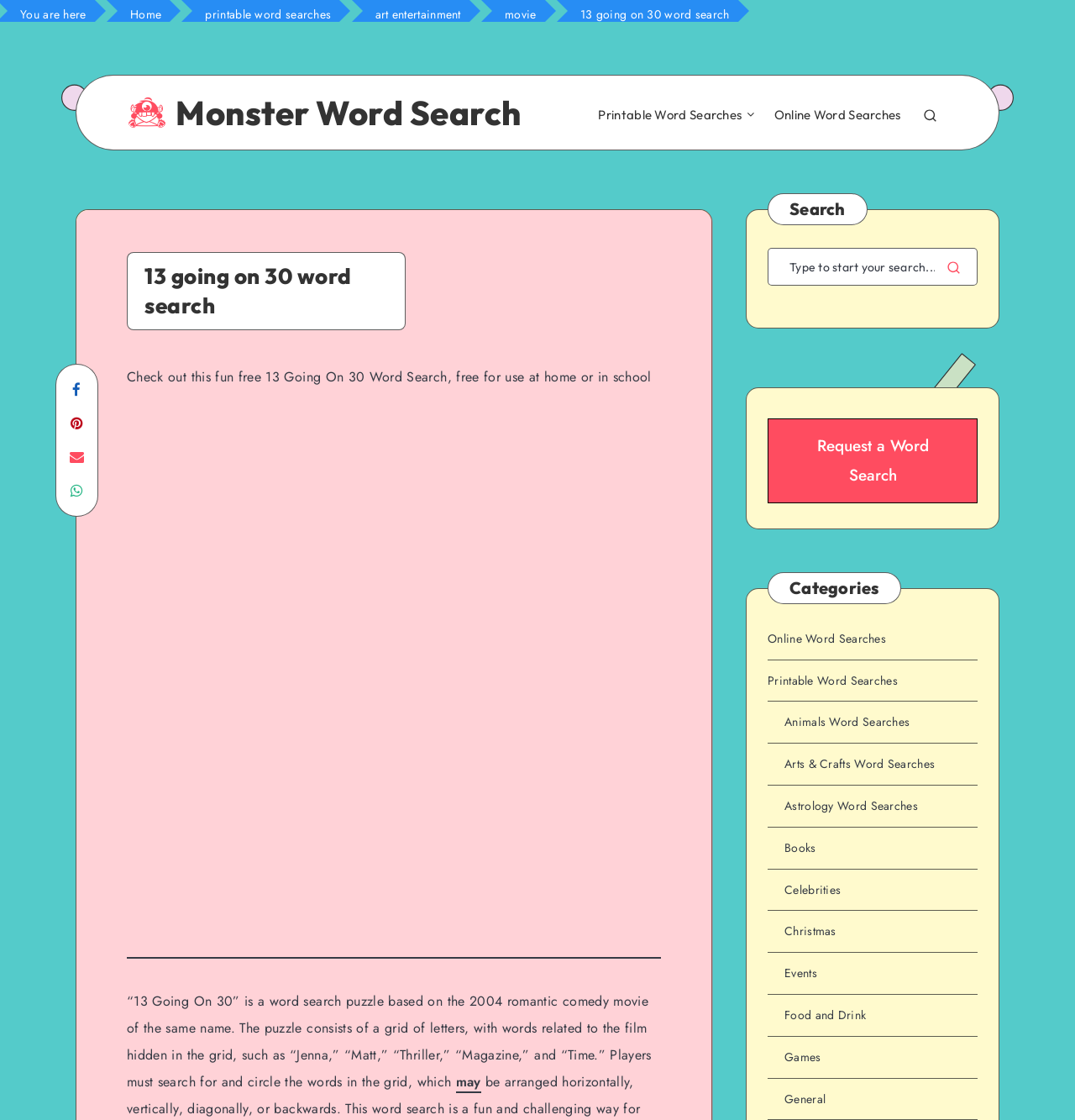Given the description: "Arts & Crafts Word Searches", determine the bounding box coordinates of the UI element. The coordinates should be formatted as four float numbers between 0 and 1, [left, top, right, bottom].

[0.73, 0.673, 0.87, 0.692]